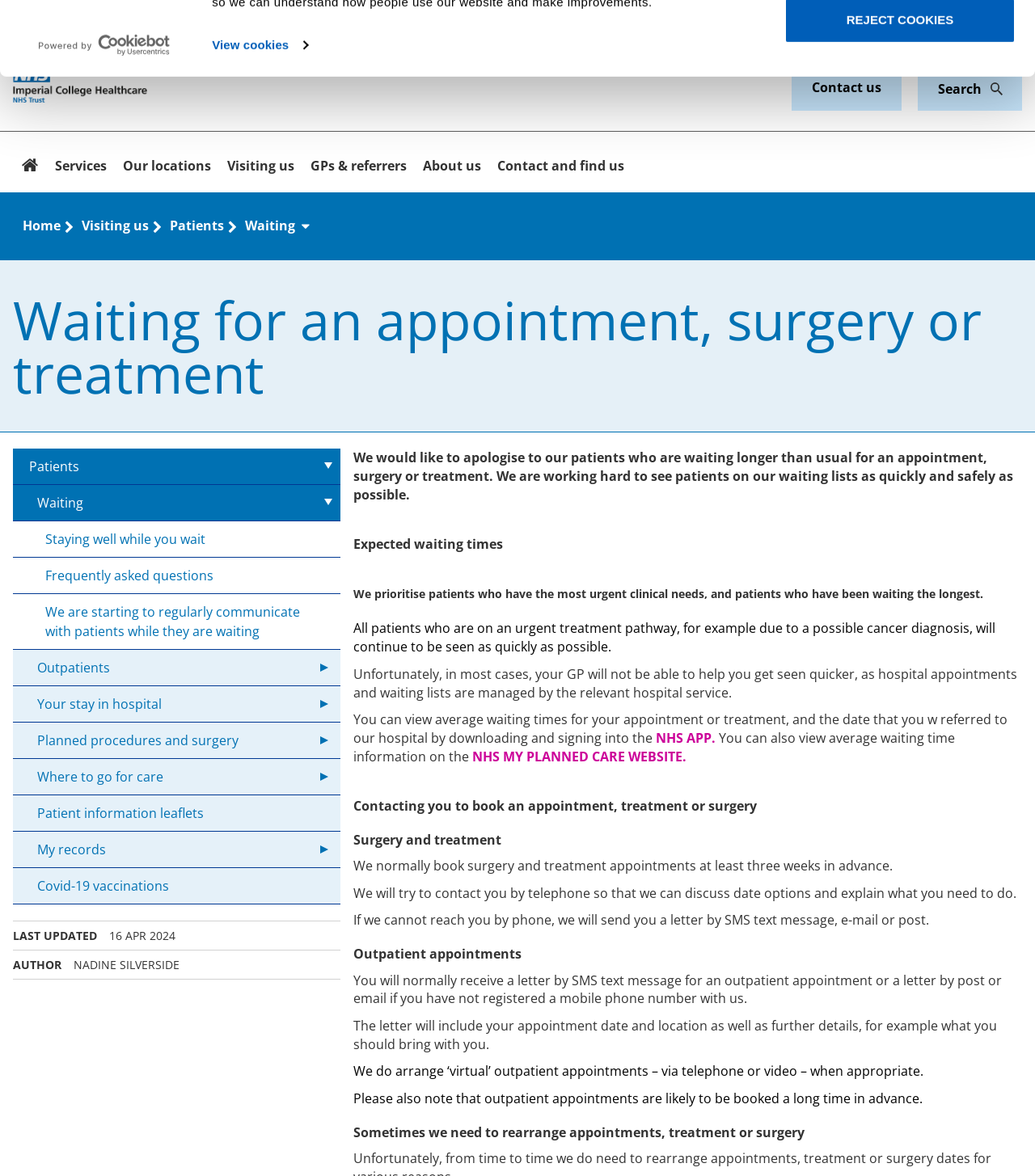Locate the bounding box coordinates of the region to be clicked to comply with the following instruction: "Search for keywords". The coordinates must be four float numbers between 0 and 1, in the form [left, top, right, bottom].

[0.906, 0.067, 0.968, 0.084]